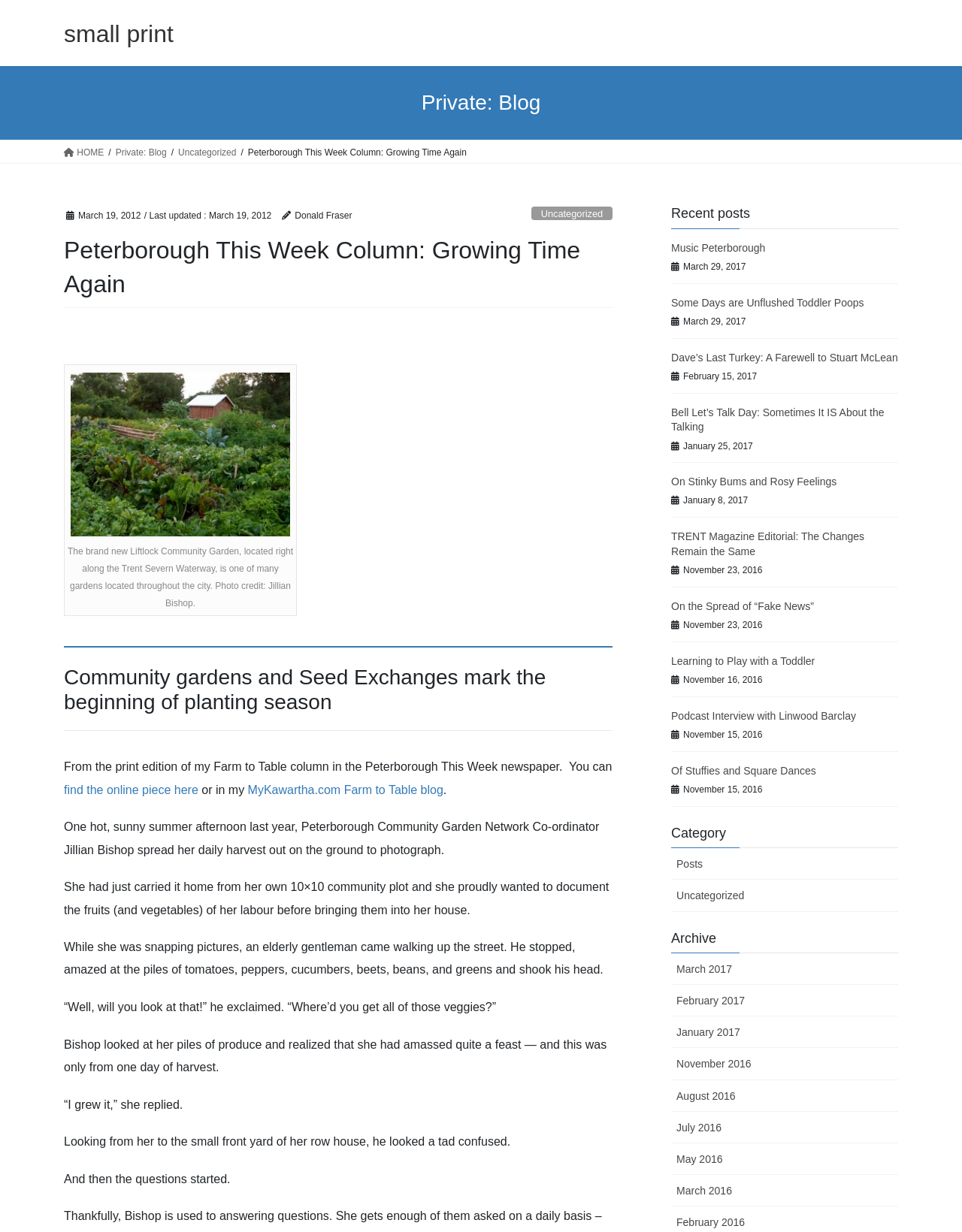Using the information in the image, give a comprehensive answer to the question: 
Who is the author of the Farm to Table column?

The author's name is mentioned in the article as Donald Fraser, which is displayed below the title of the column.